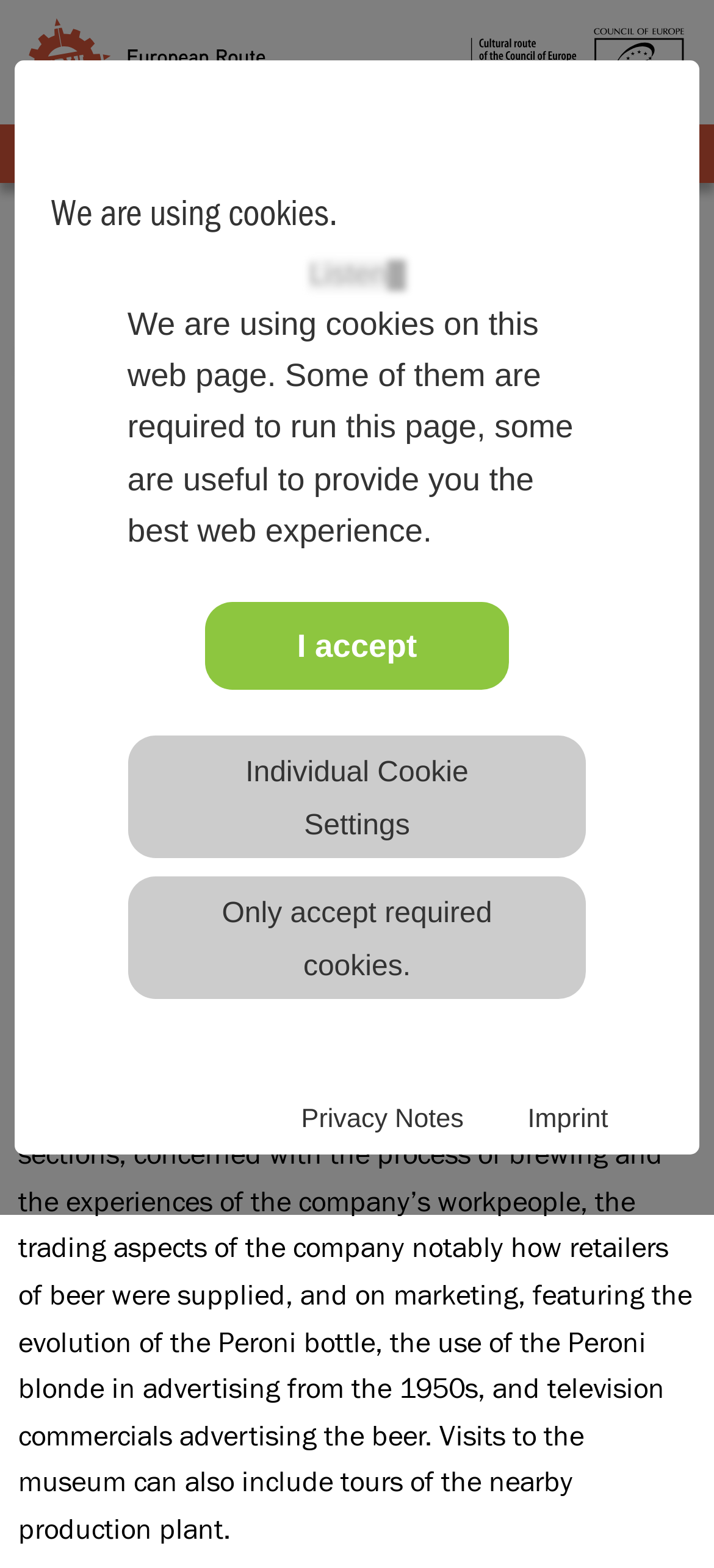Please determine the bounding box coordinates of the element to click in order to execute the following instruction: "Click the ERIH Logo". The coordinates should be four float numbers between 0 and 1, specified as [left, top, right, bottom].

[0.026, 0.012, 0.769, 0.07]